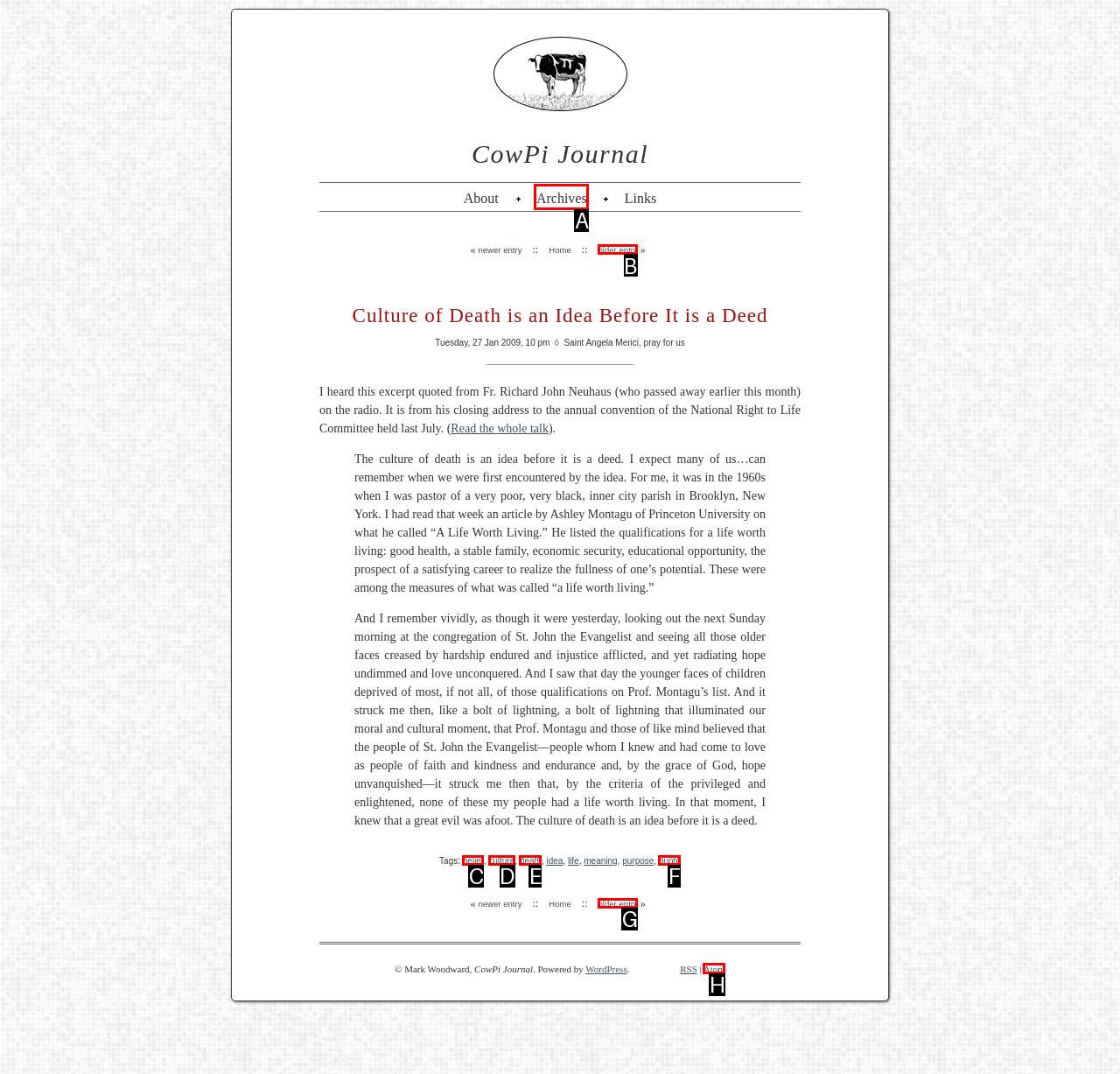Determine which HTML element should be clicked to carry out the following task: view older entry Respond with the letter of the appropriate option.

B